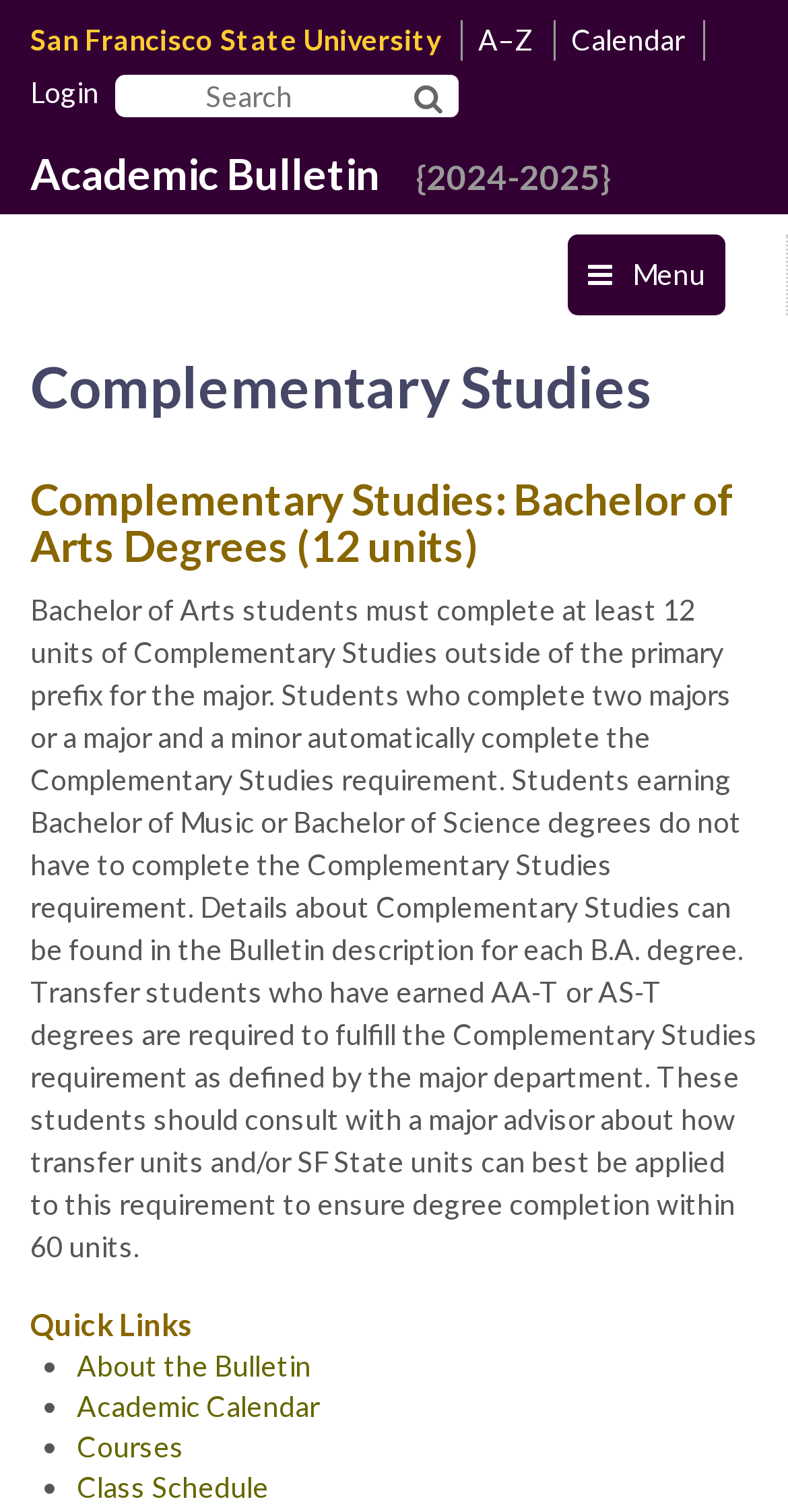Please mark the clickable region by giving the bounding box coordinates needed to complete this instruction: "Check Complementary Studies details".

[0.038, 0.392, 0.962, 0.836]